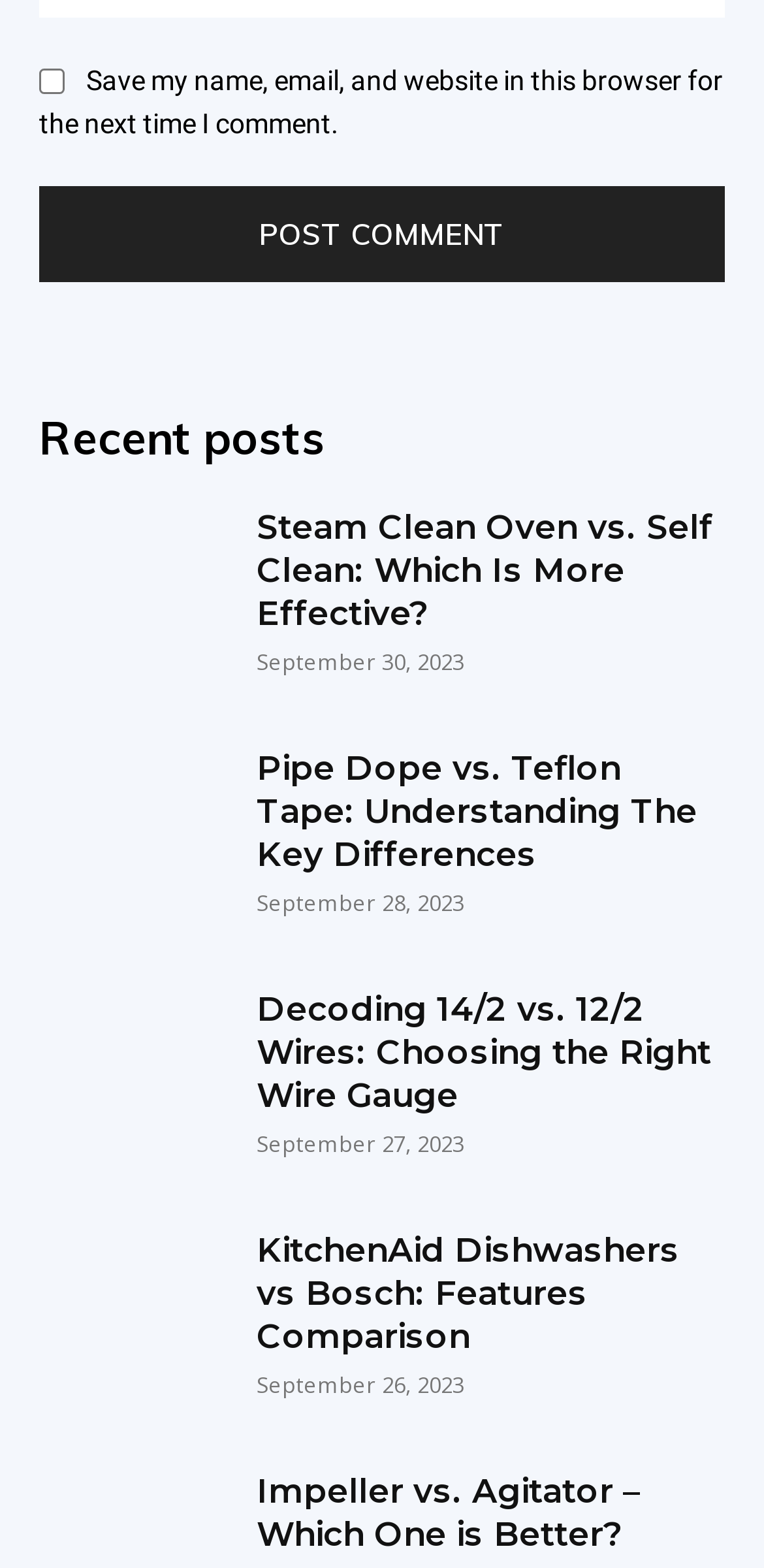How many recent posts are listed?
Look at the screenshot and respond with one word or a short phrase.

5